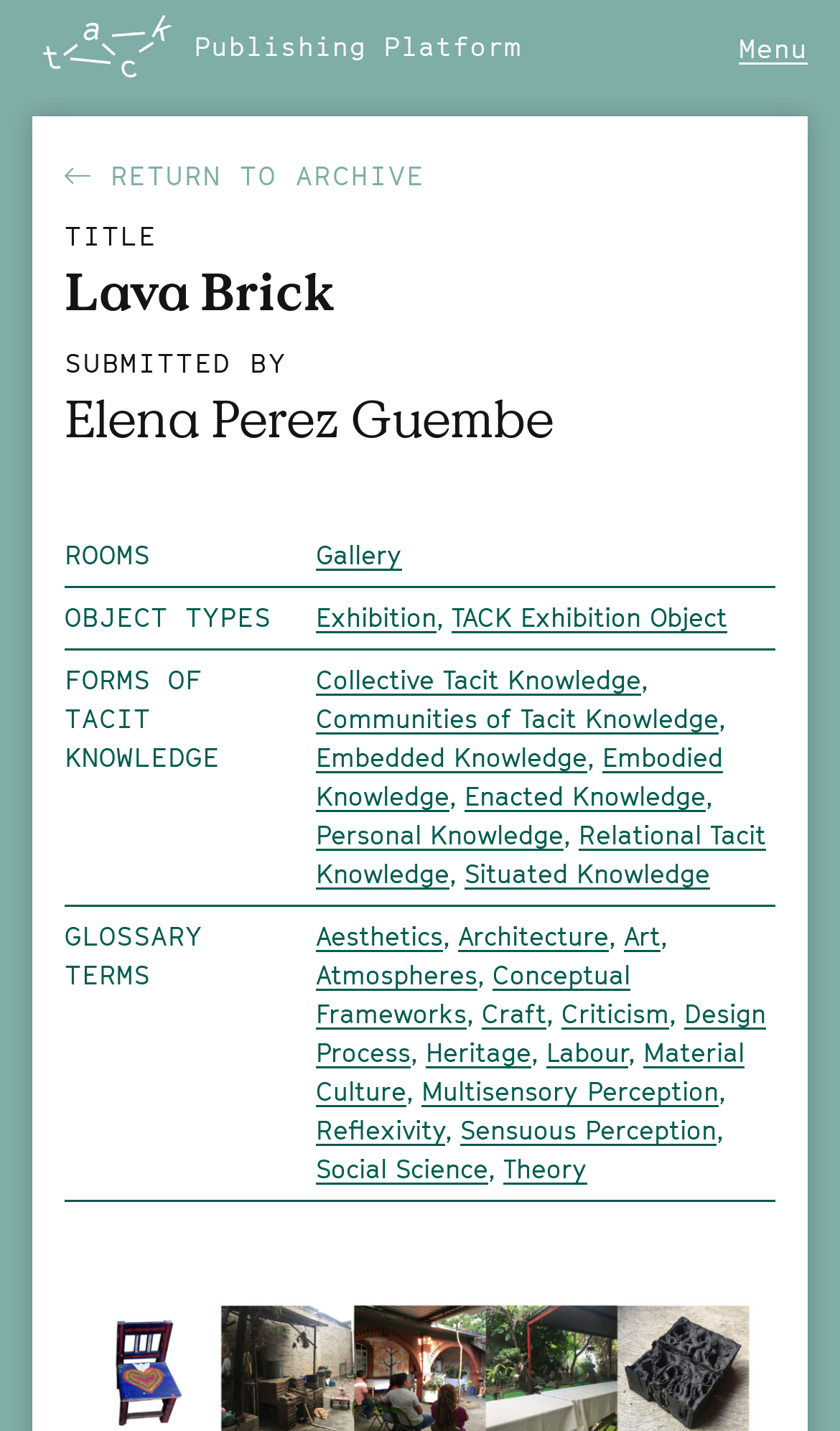Provide a brief response using a word or short phrase to this question:
What is the category of the link 'Gallery'?

ROOMS